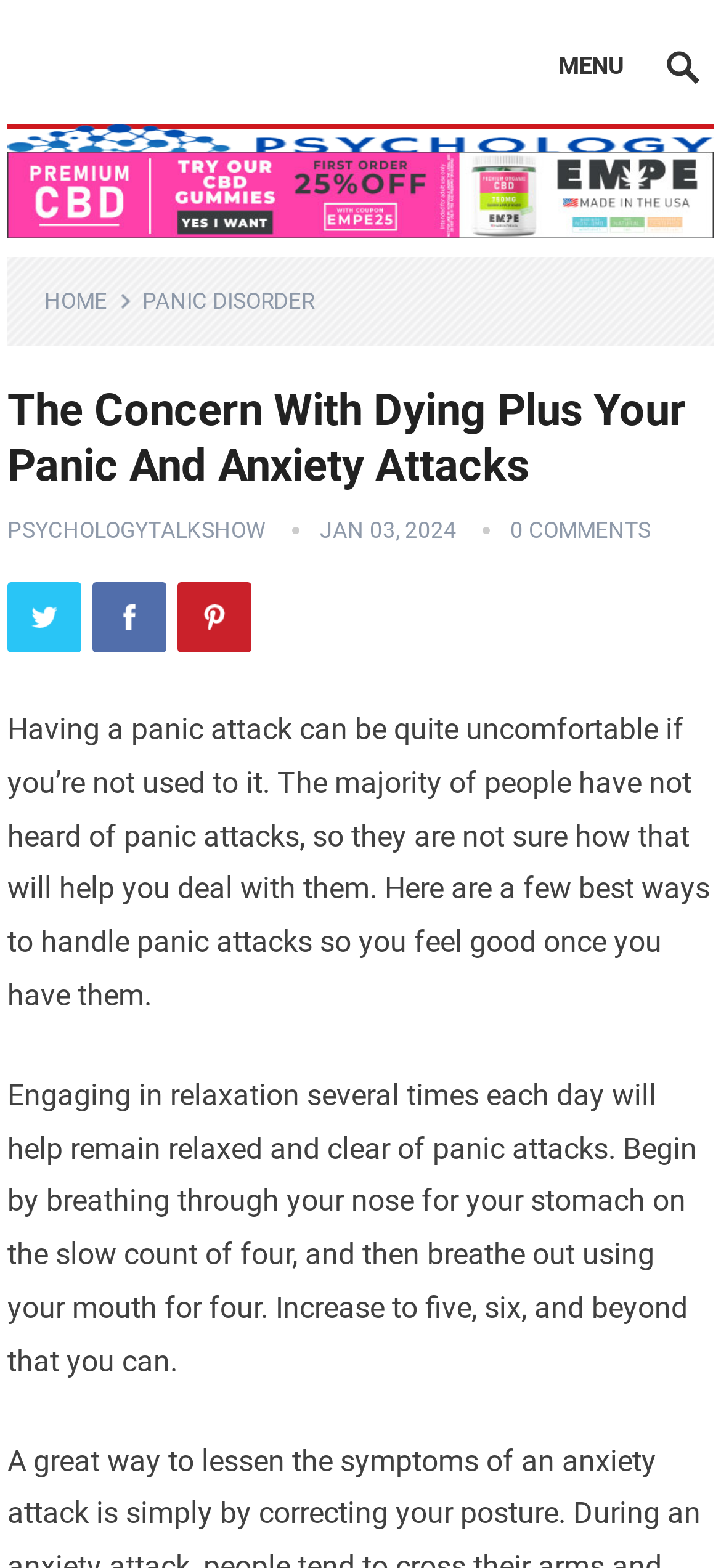Please provide a comprehensive answer to the question below using the information from the image: How many social media links are present?

There are three social media links present on the webpage, which are Twitter, Facebook, and Pinterest. These links can be found in the header section of the webpage, along with their corresponding icons.